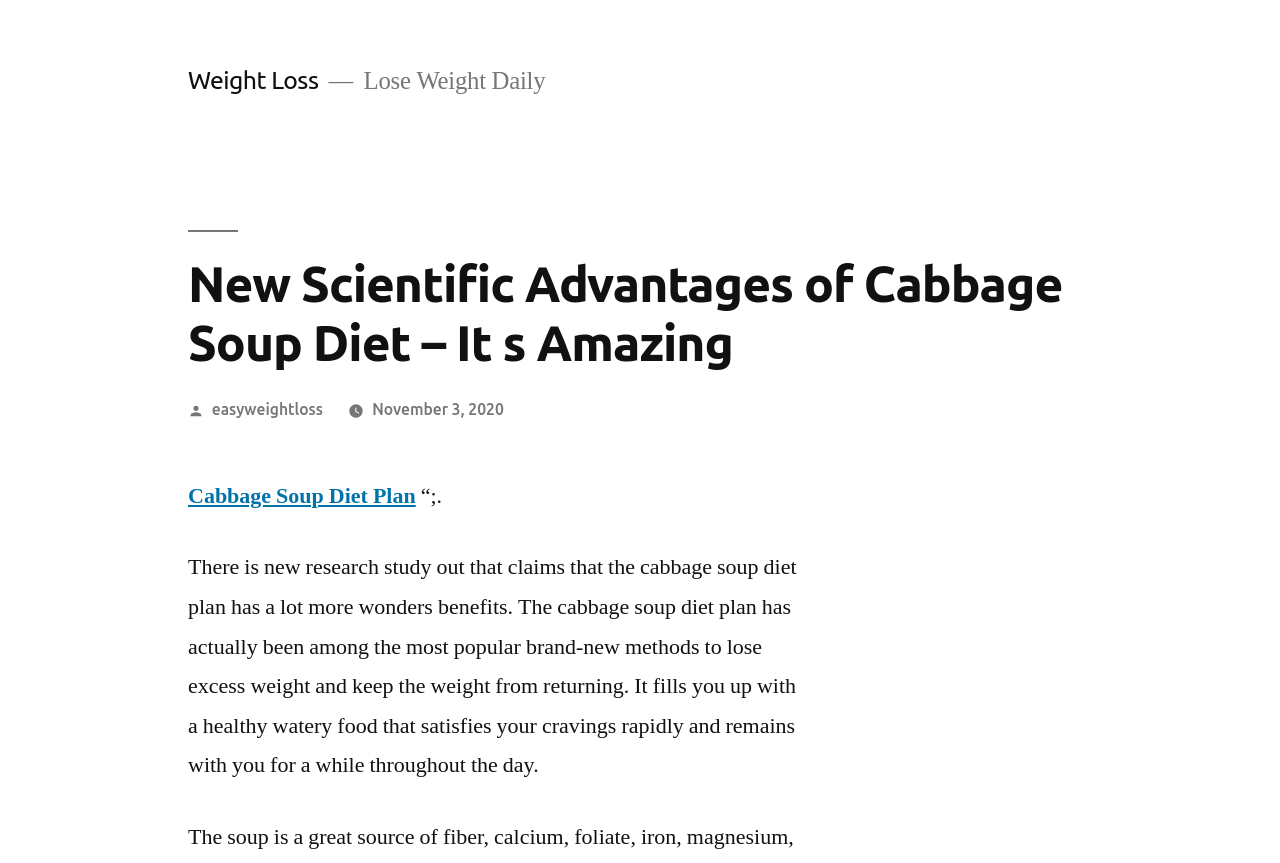Provide a thorough description of the webpage you see.

The webpage is about the Cabbage Soup Diet, specifically highlighting its new scientific advantages for weight loss. At the top, there is a link to "Weight Loss" and a static text "Lose Weight Daily". Below these elements, there is a header section that spans almost the entire width of the page. Within this header, the title "New Scientific Advantages of Cabbage Soup Diet – It s Amazing" is prominently displayed. 

To the right of the title, there is a section with the author's information, including a link to "easyweightloss" and a timestamp "November 3, 2020". Below the header section, there is a link to "Cabbage Soup Diet Plan" followed by a brief descriptive text. The main content of the webpage is a paragraph that discusses the benefits of the cabbage soup diet plan, mentioning its ability to fill you up with healthy food and satisfy your cravings quickly.